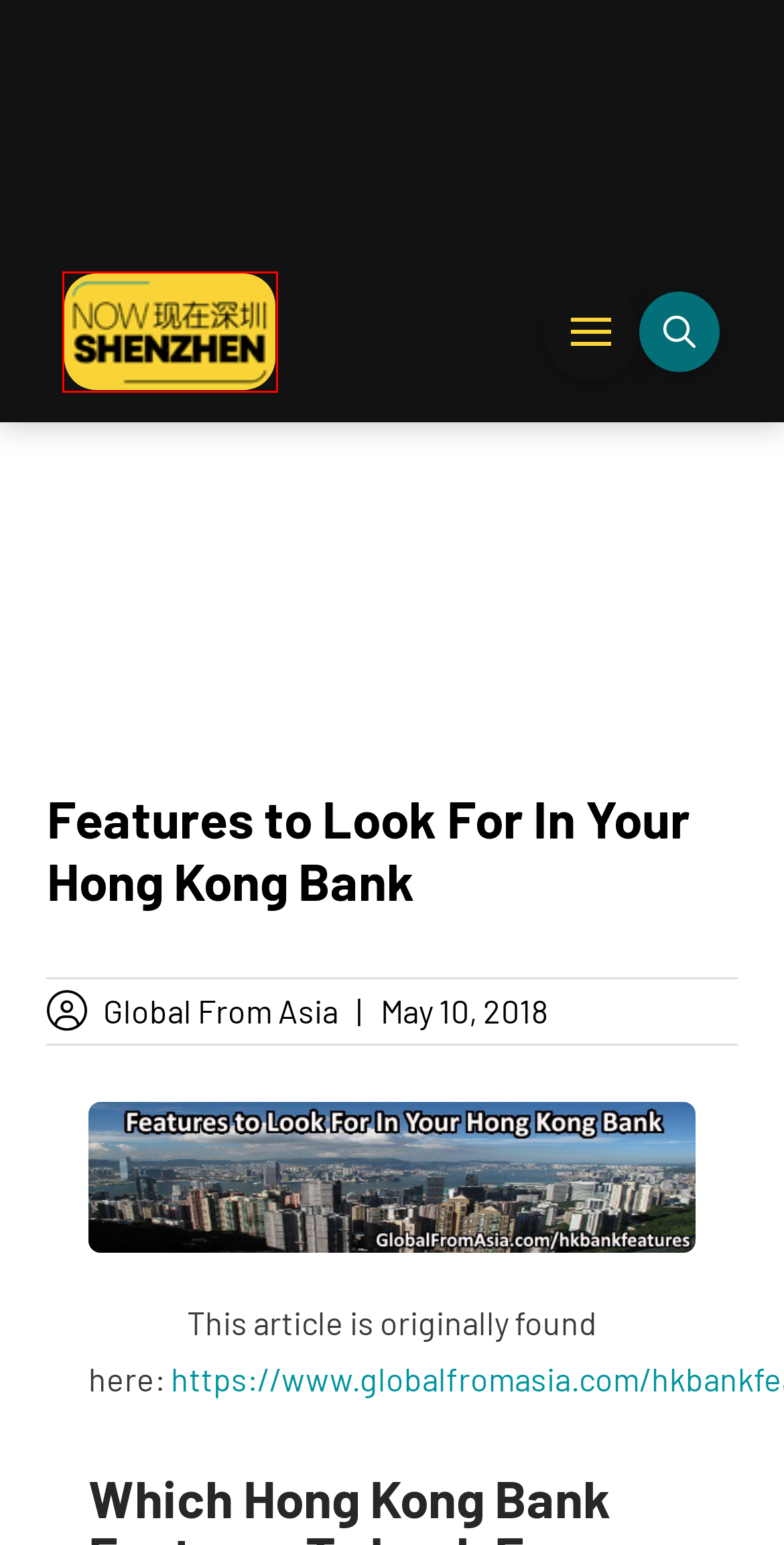Look at the screenshot of a webpage where a red bounding box surrounds a UI element. Your task is to select the best-matching webpage description for the new webpage after you click the element within the bounding box. The available options are:
A. Content Posting Policy from Shenzhenparty
B. Shenzhen - Travel Guide, Reviews, News today in China | Now Shenzhen
C. District Guides - Now Shenzhen
D. Restaurants - Now Shenzhen
E. Spa/Massage - Now Shenzhen
F. Apartments in Shenzhen - Now Shenzhen
G. Shenzhen, China Daily News Articles - Now Shenzhen
H. Shenzhen Events - Now Shenzhen

B